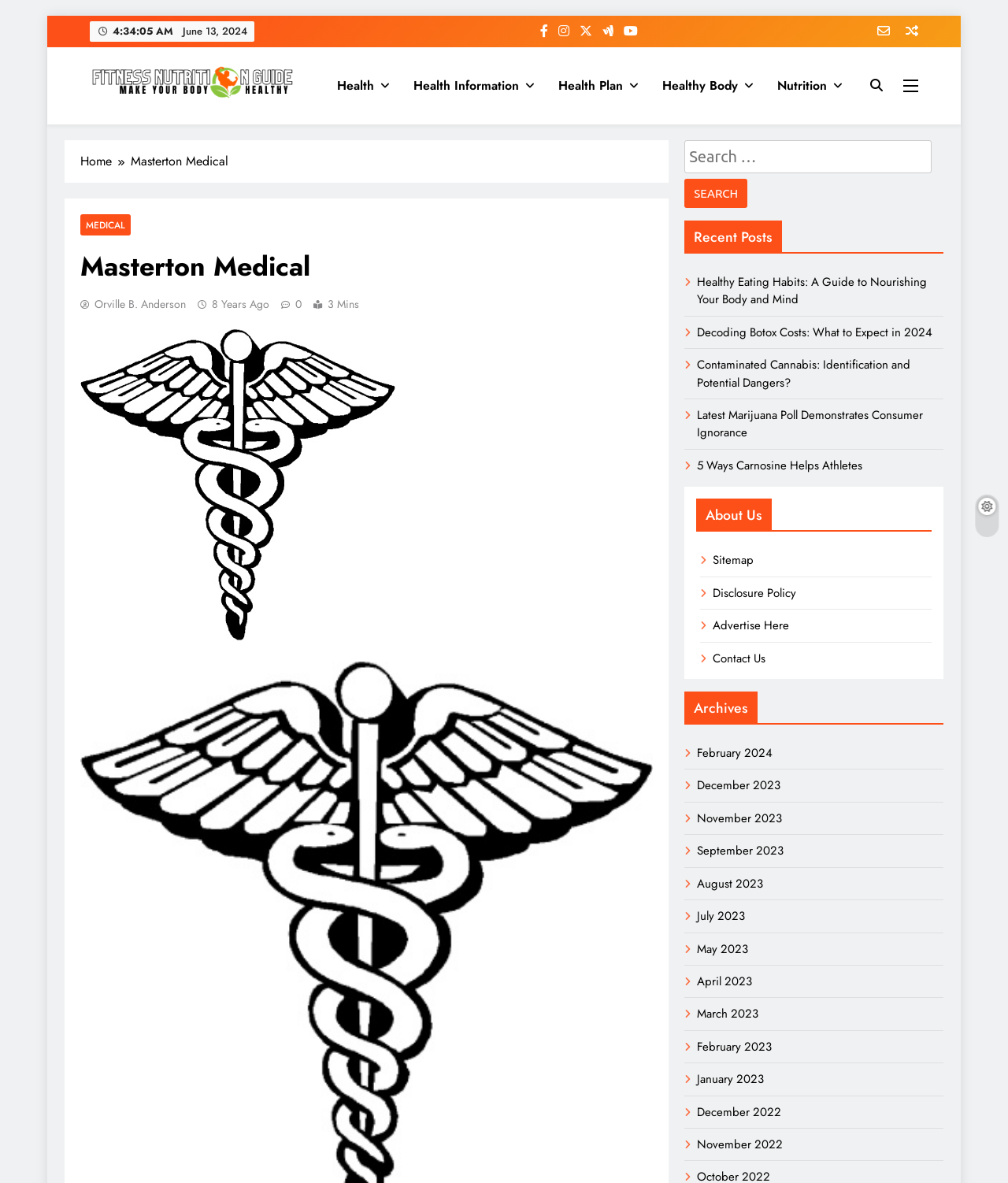Please identify the bounding box coordinates of the area I need to click to accomplish the following instruction: "Read the latest news".

[0.692, 0.231, 0.92, 0.261]